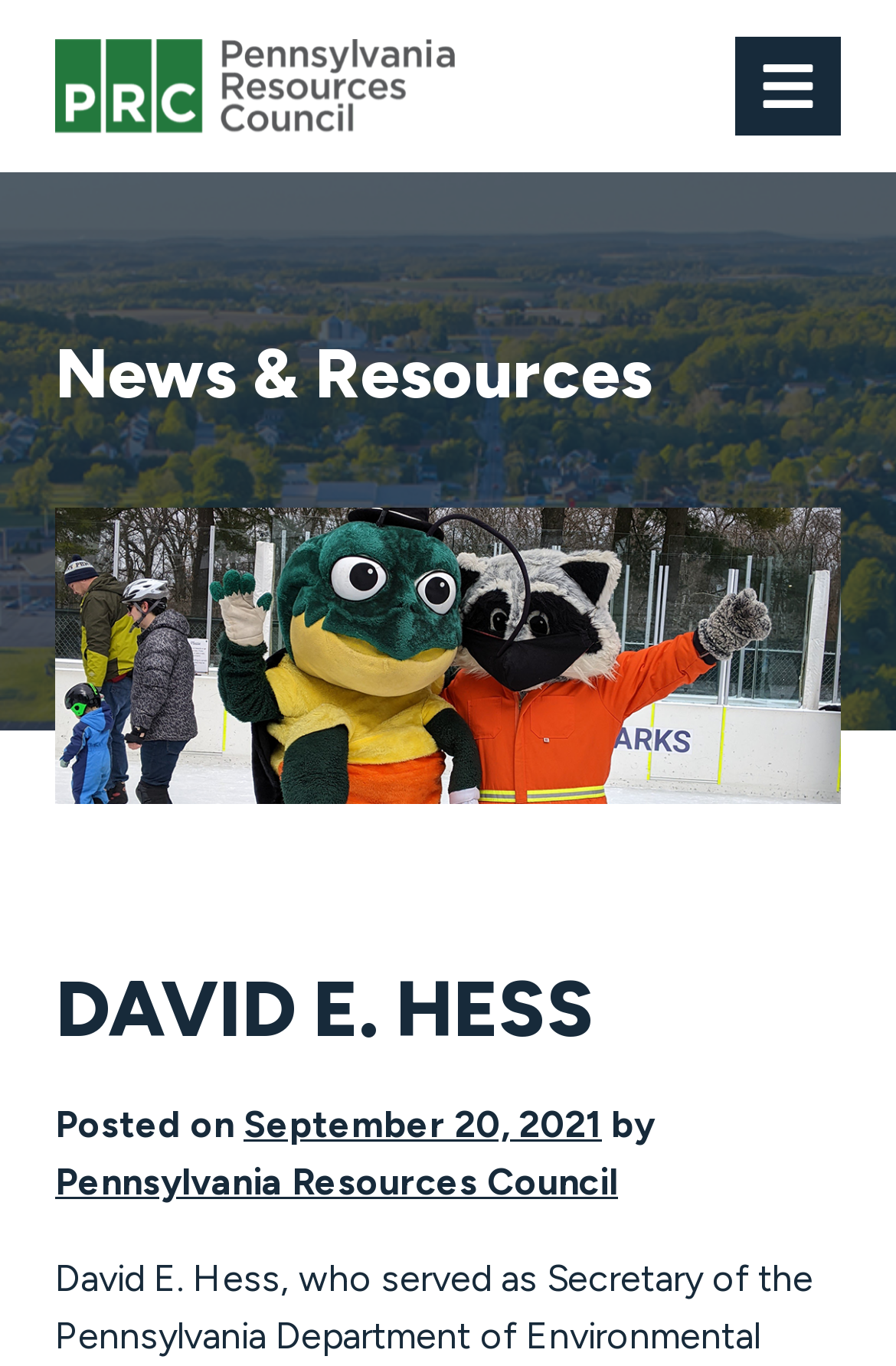What organization is associated with the news or resource?
Your answer should be a single word or phrase derived from the screenshot.

Pennsylvania Resources Council